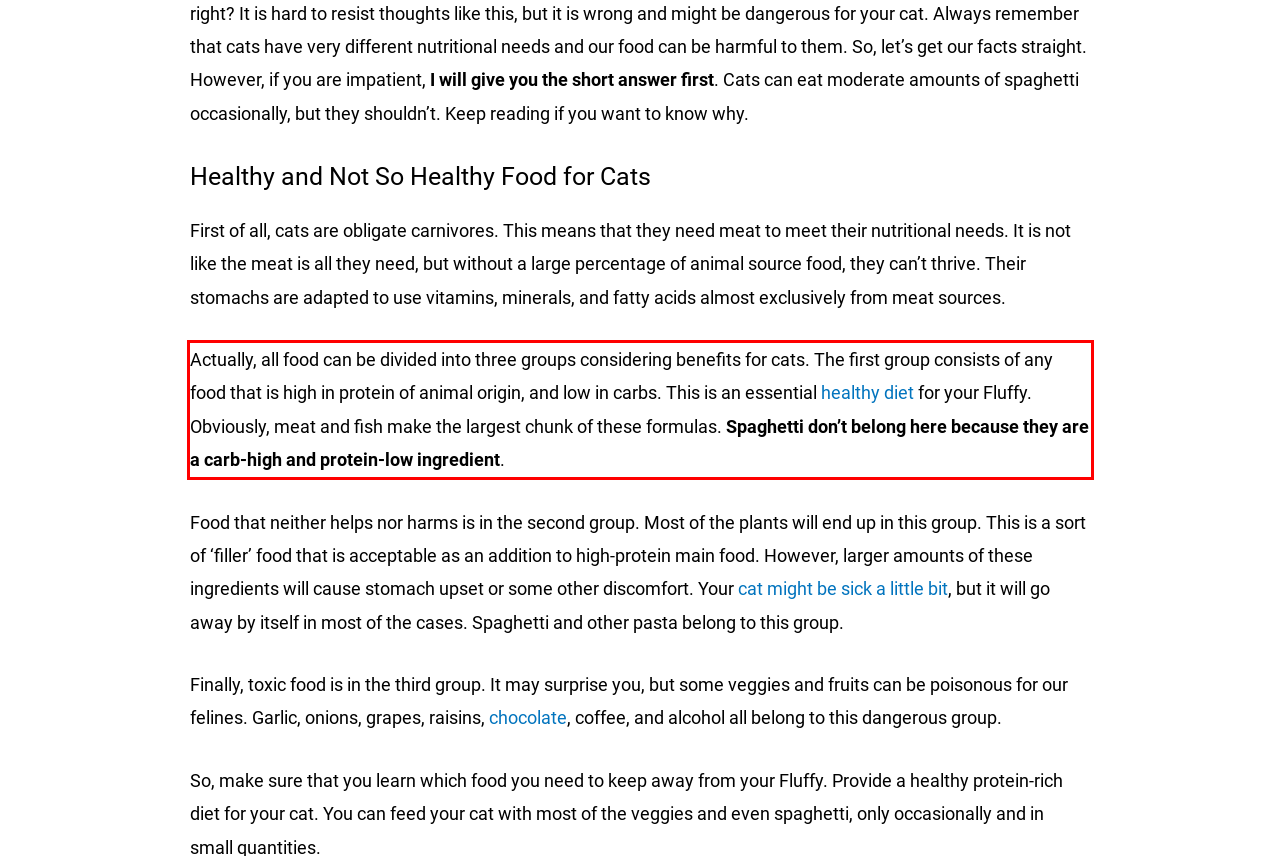Inspect the webpage screenshot that has a red bounding box and use OCR technology to read and display the text inside the red bounding box.

Actually, all food can be divided into three groups considering benefits for cats. The first group consists of any food that is high in protein of animal origin, and low in carbs. This is an essential healthy diet for your Fluffy. Obviously, meat and fish make the largest chunk of these formulas. Spaghetti don’t belong here because they are a carb-high and protein-low ingredient.